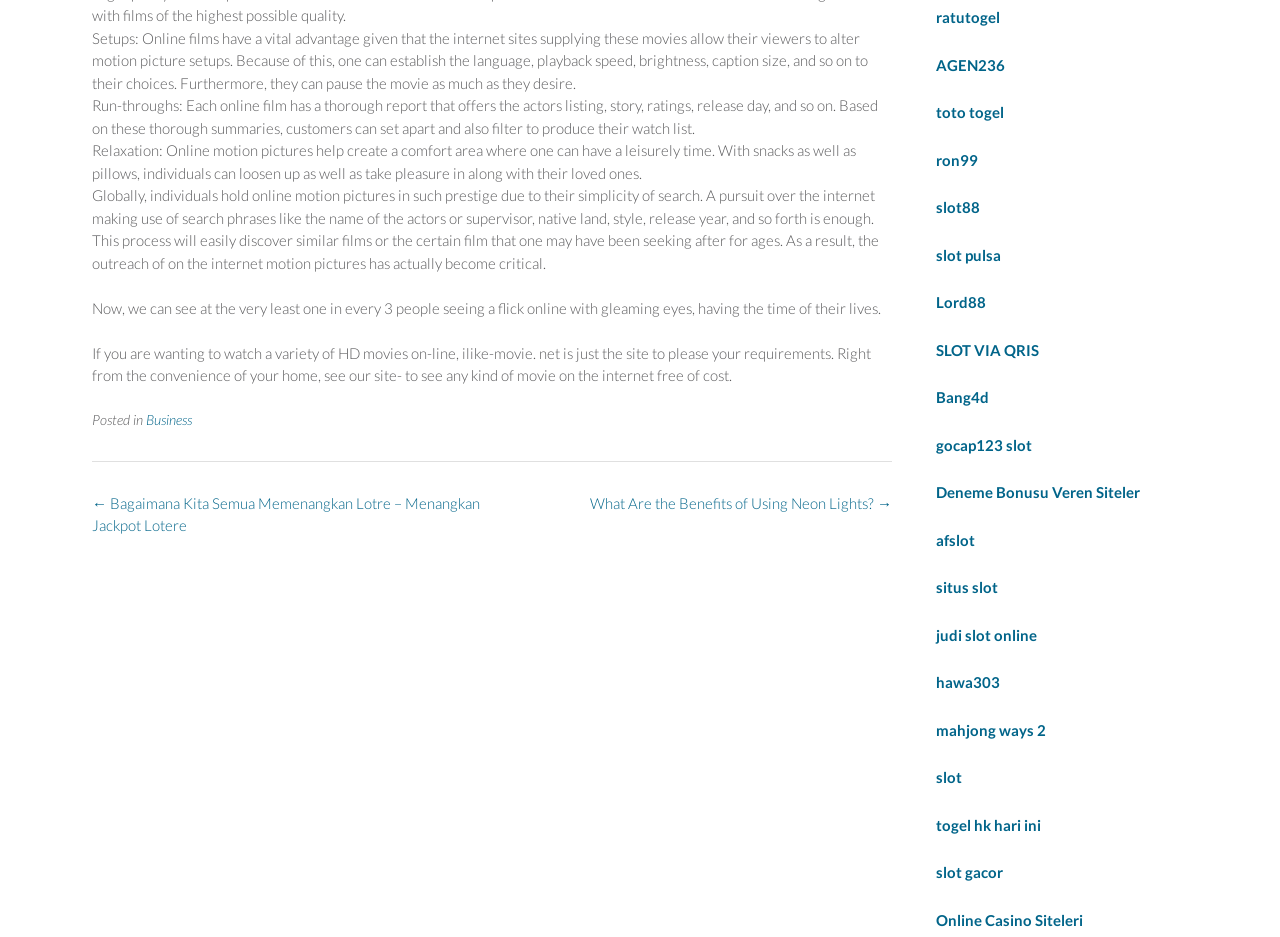Provide the bounding box coordinates of the UI element that matches the description: "ratutogel".

[0.731, 0.009, 0.781, 0.028]